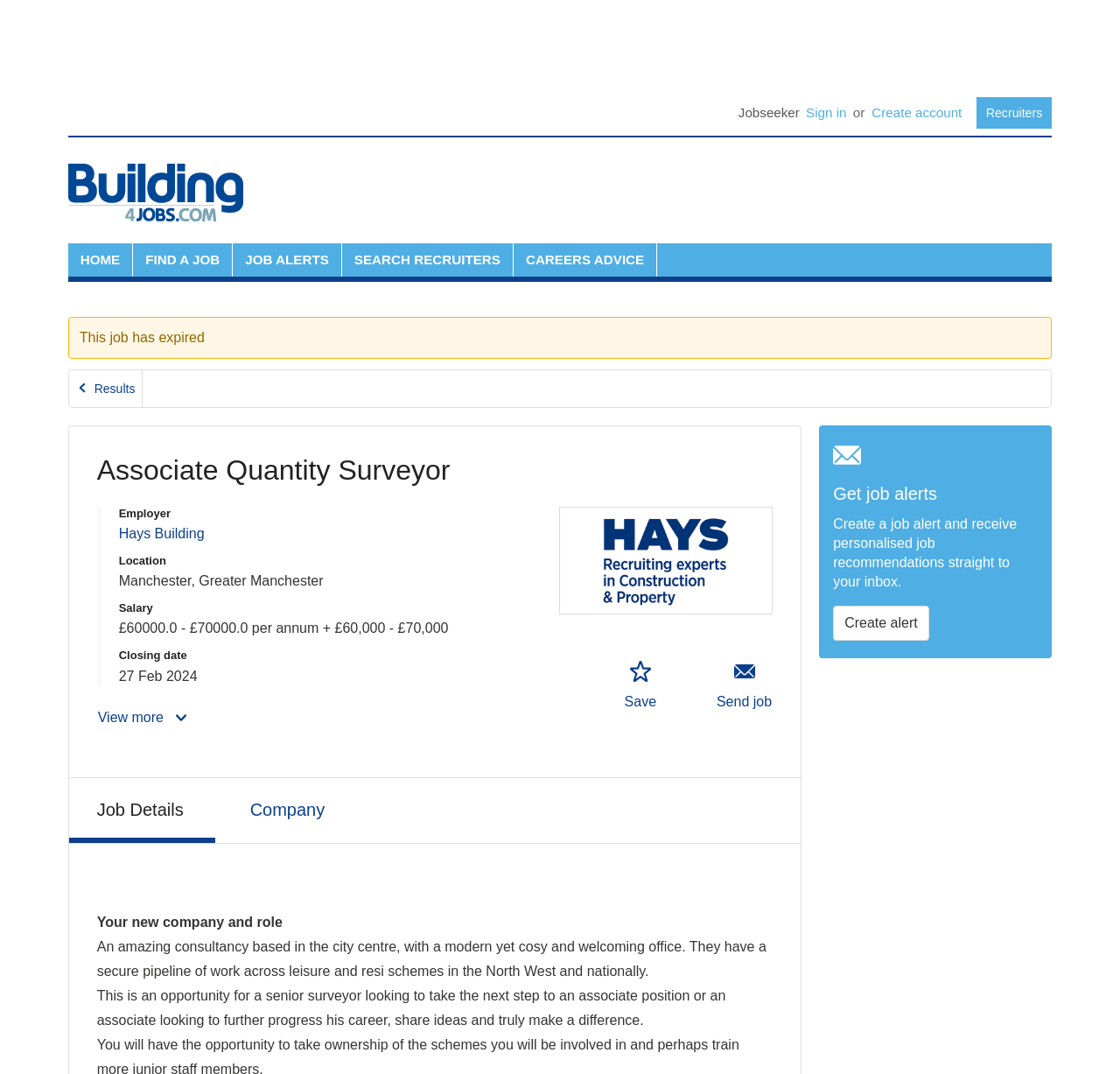What is the job title?
Examine the image closely and answer the question with as much detail as possible.

I determined the job title by looking at the heading element with the text 'Associate Quantity Surveyor' which is located at the top of the job description section.